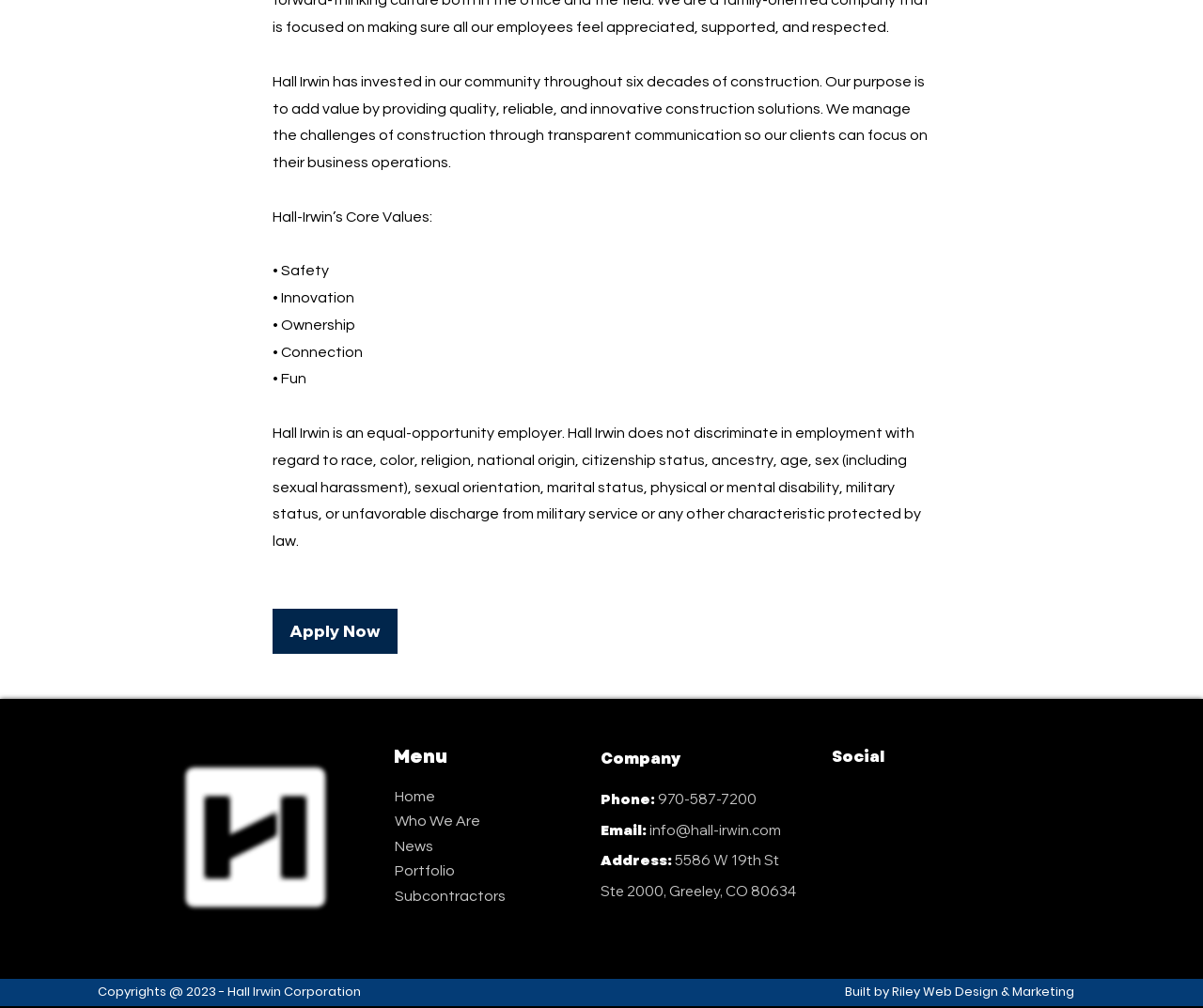Answer this question using a single word or a brief phrase:
What is the company's address?

5586 W 19th St, Ste 2000, Greeley, CO 80634